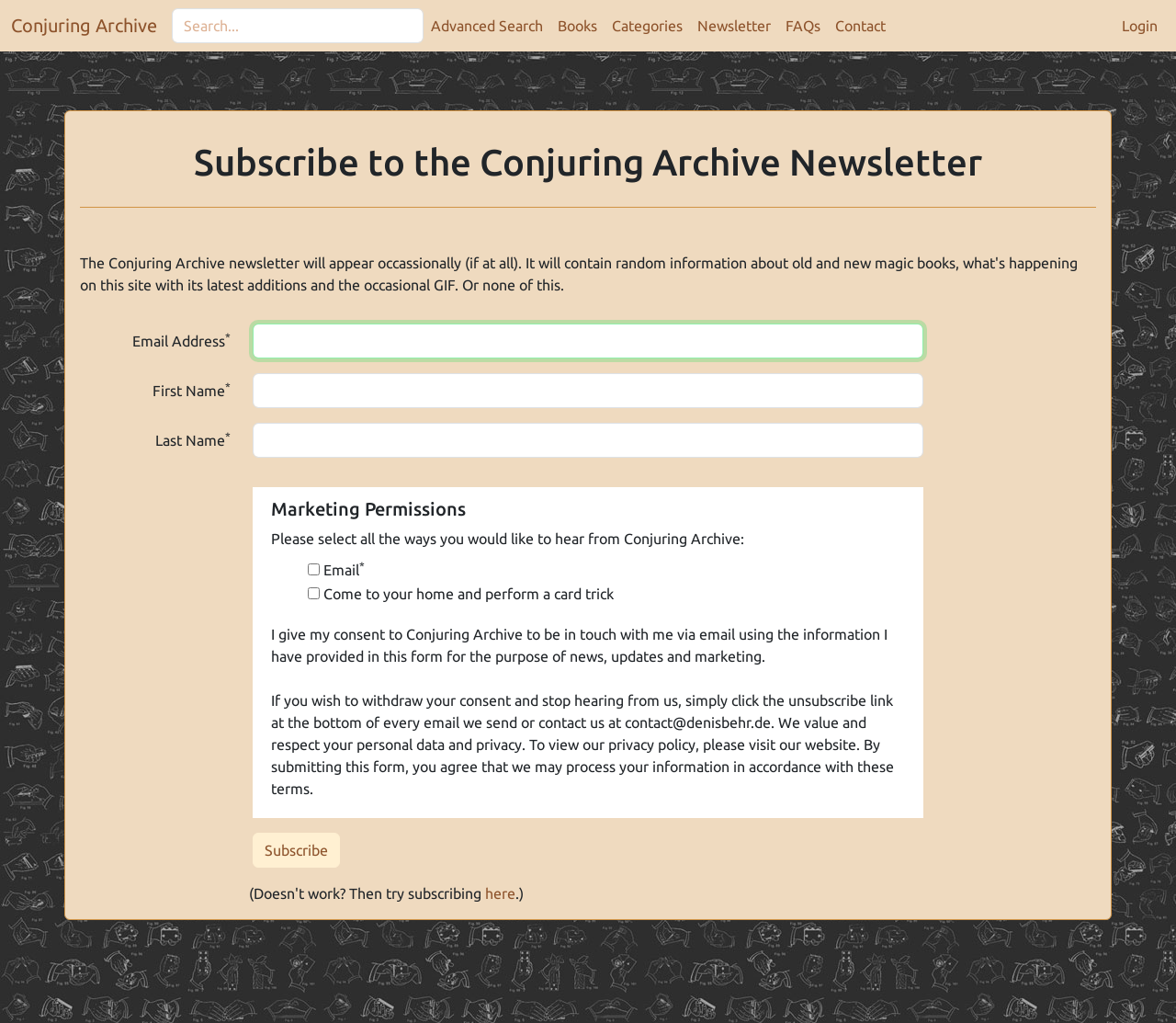What is the purpose of the link at the bottom of the webpage?
Please provide a comprehensive answer based on the information in the image.

The link at the bottom of the webpage is labeled as 'here', and it appears to be related to unsubscribing from the Conjuring Archive newsletter. The surrounding text suggests that users can click on this link to withdraw their consent and stop receiving emails from Conjuring Archive.